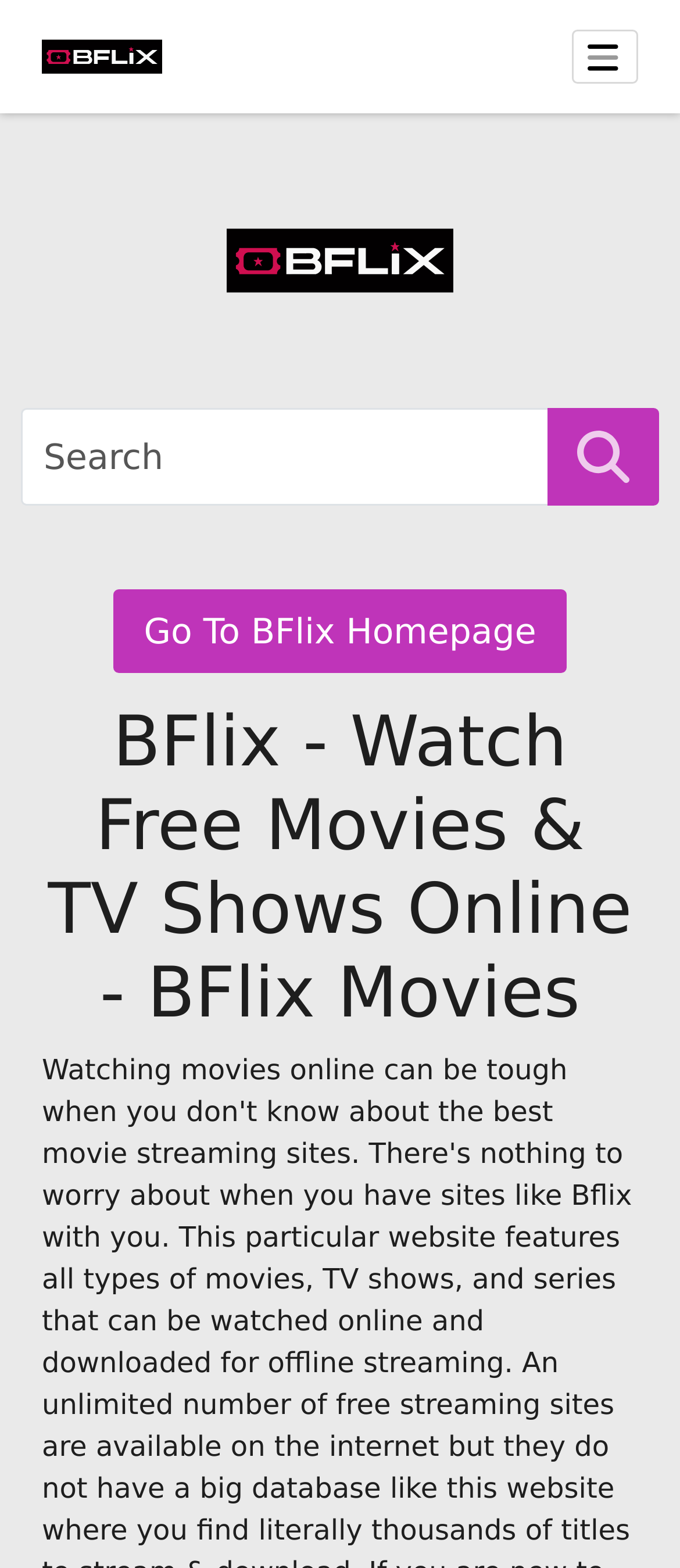Identify the bounding box for the described UI element: "aria-label="Search" name="search-index" placeholder="Search"".

[0.031, 0.26, 0.808, 0.322]